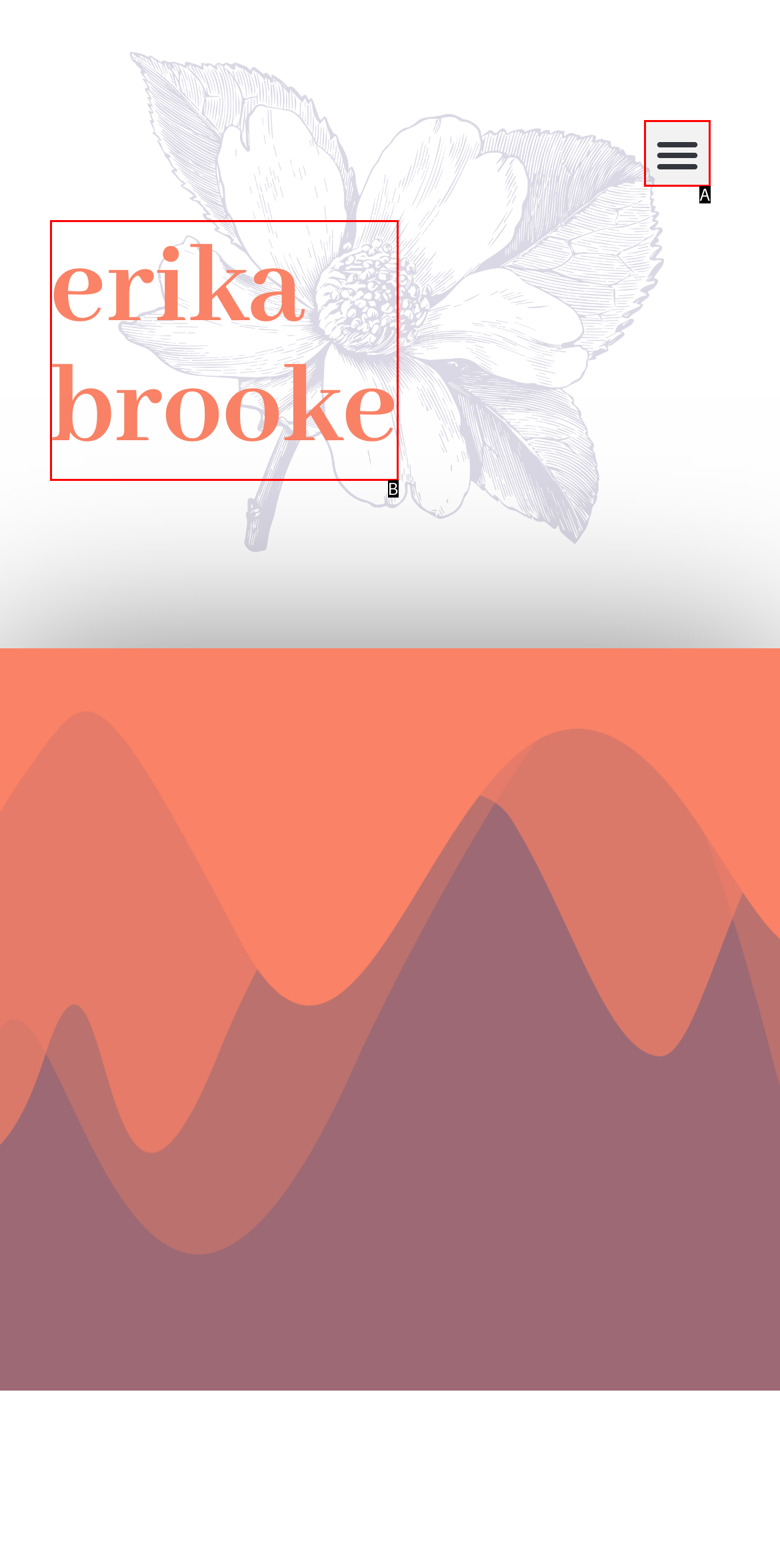Pinpoint the HTML element that fits the description: erika brooke
Answer by providing the letter of the correct option.

B